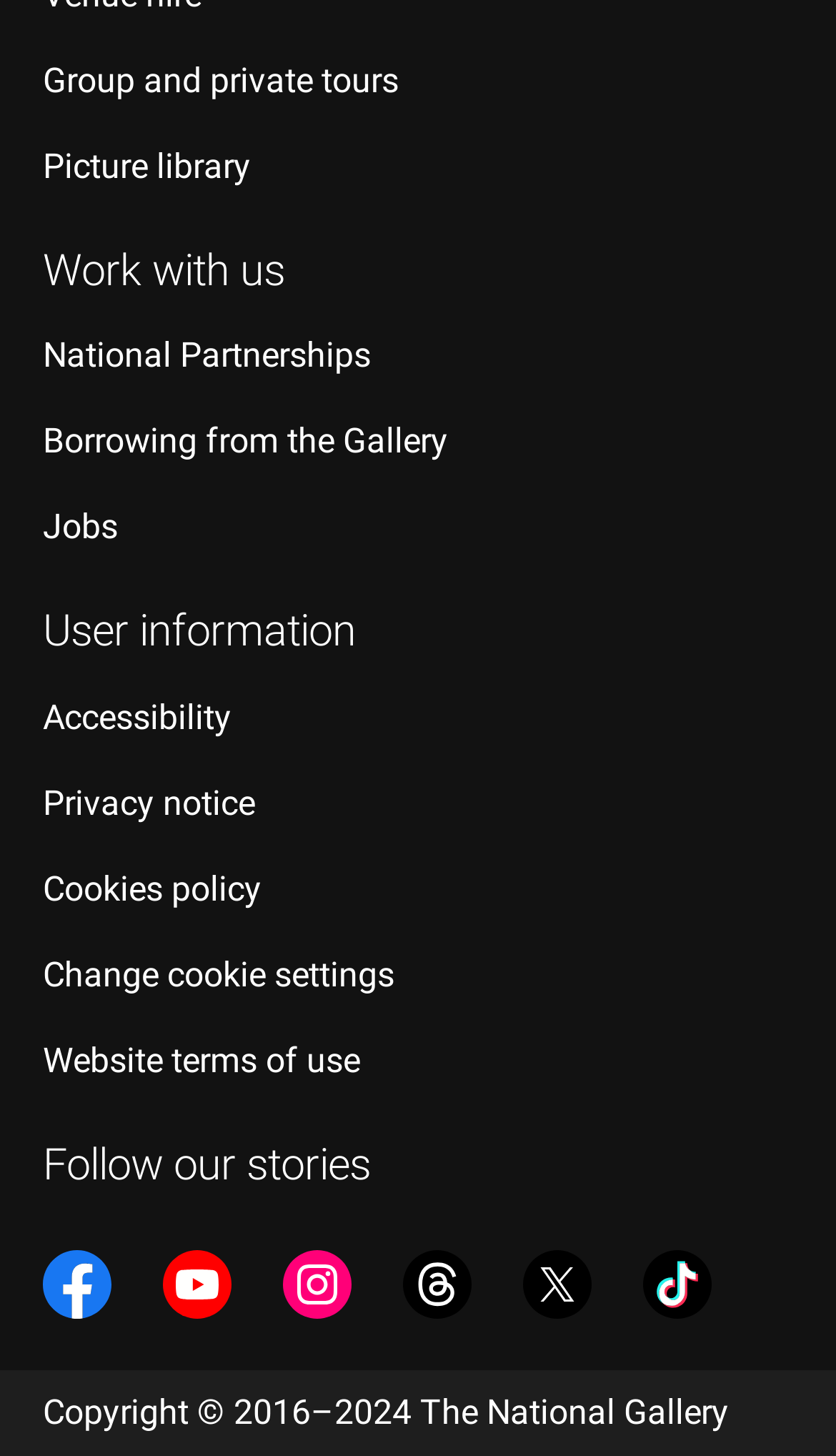Please locate the bounding box coordinates of the element's region that needs to be clicked to follow the instruction: "Explore group and private tours". The bounding box coordinates should be provided as four float numbers between 0 and 1, i.e., [left, top, right, bottom].

[0.051, 0.041, 0.477, 0.069]